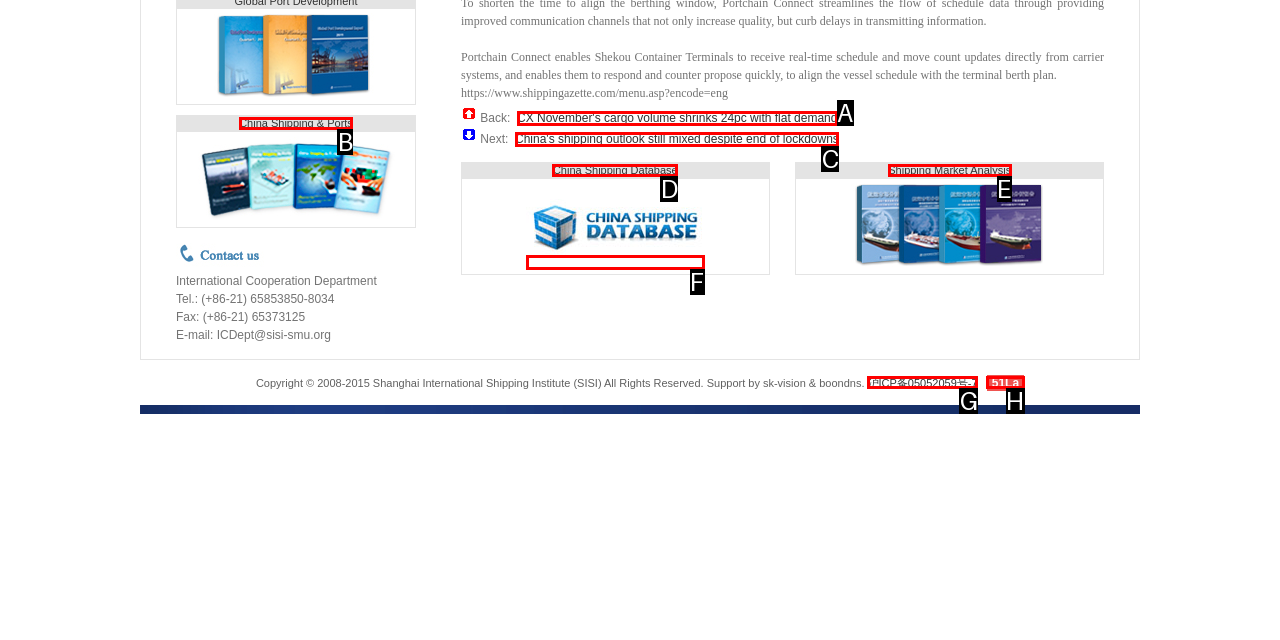From the options shown, which one fits the description: China Shipping & Ports? Respond with the appropriate letter.

B